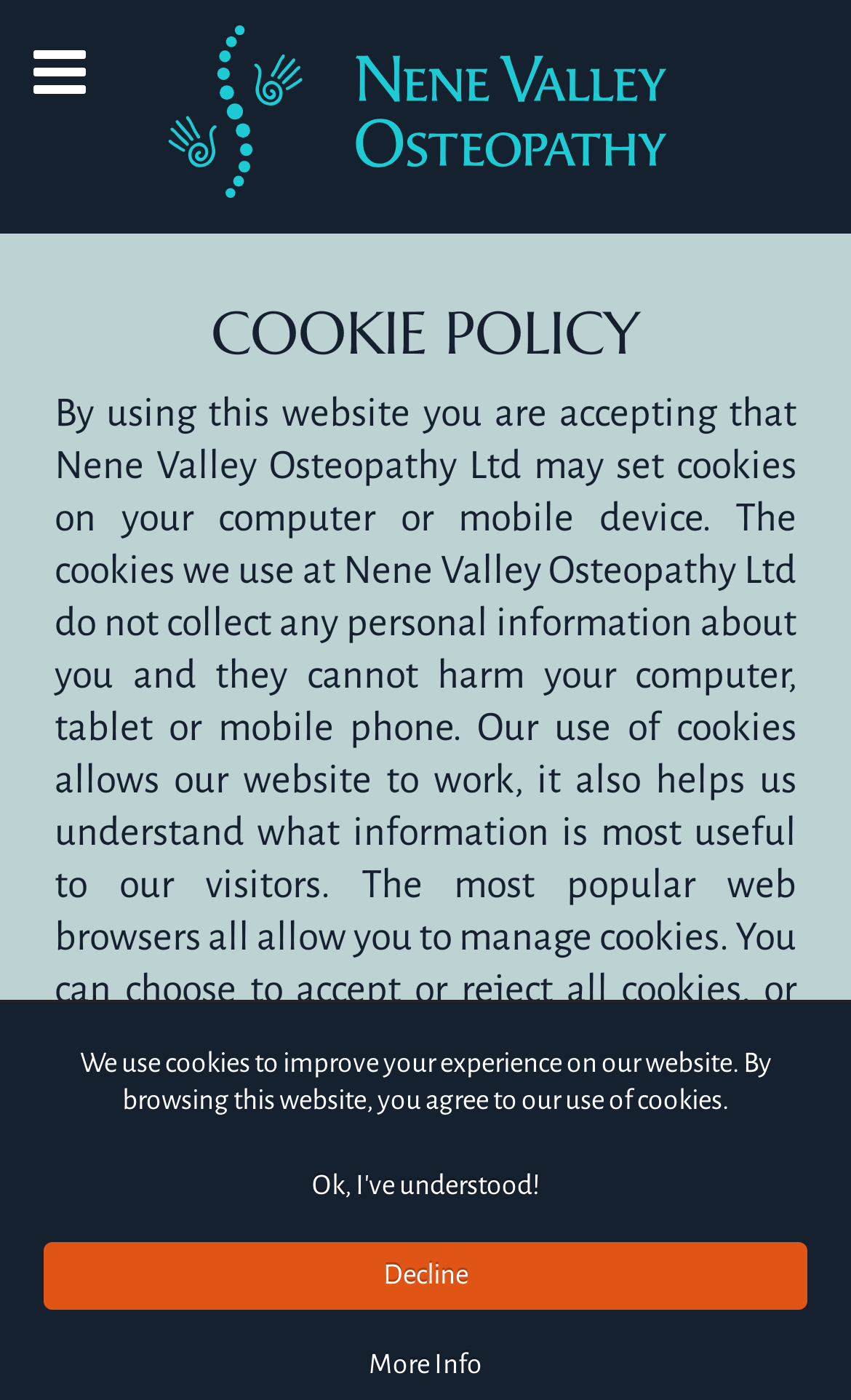Generate a detailed explanation of the webpage's features and information.

The webpage is about the Cookie Policy of Nene Valley Osteopathy. At the top, there is a navigation element, which is positioned on the left side of the page. Below the navigation element, there is a prominent heading that reads "COOKIE POLICY", taking up most of the width of the page.

Under the heading, there is a block of text that explains the cookie policy of Nene Valley Osteopathy Ltd. The text is positioned in the middle of the page and spans almost the entire width. It informs users about the types of cookies used, how they work, and how to manage them.

Below the explanatory text, there is a link to "how-to-control-cookies?" which is positioned on the left side of the page. Further down, there is another block of text that reiterates the use of cookies to improve the user experience and obtains the user's agreement to the cookie policy.

On the bottom right side of the page, there are two elements: a "Decline" button and a "More Info" link. The "Decline" button is positioned above the "More Info" link.